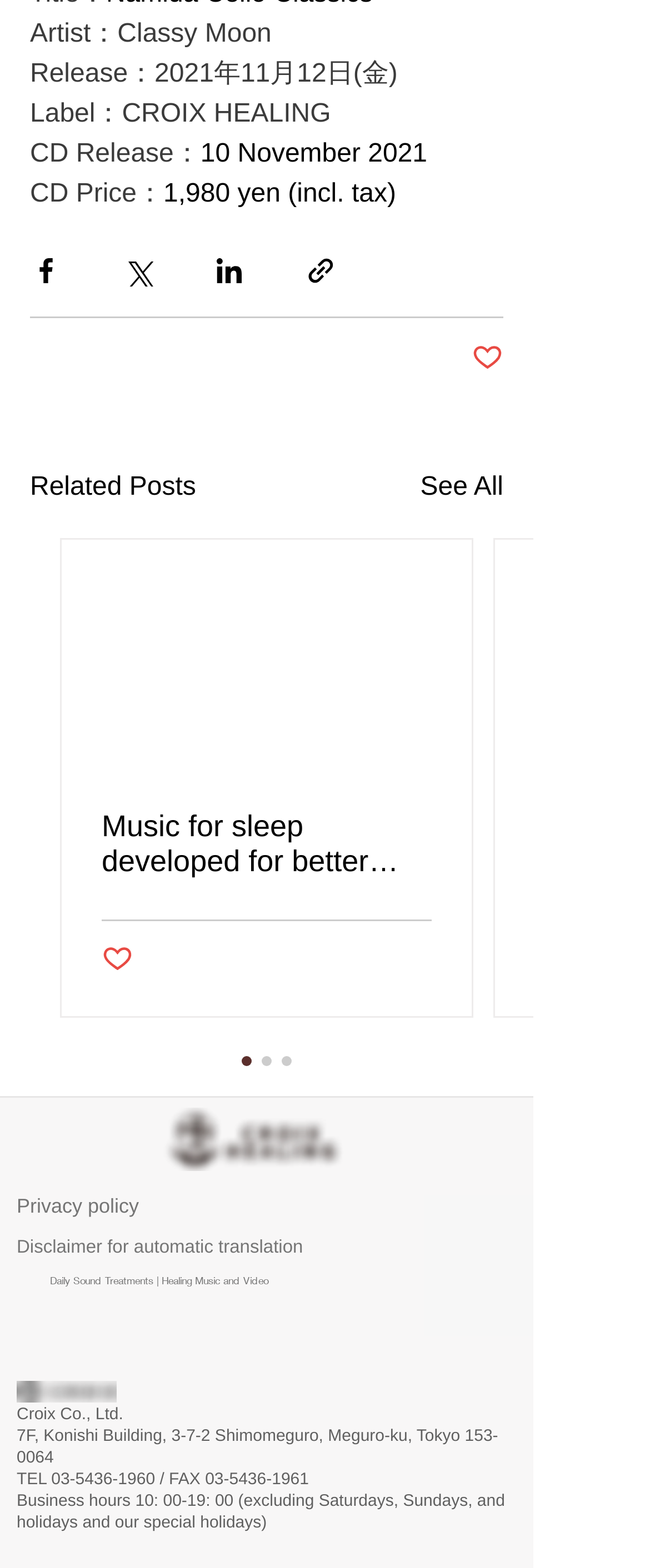From the element description aria-label="Share via Twitter", predict the bounding box coordinates of the UI element. The coordinates must be specified in the format (top-left x, top-left y, bottom-right x, bottom-right y) and should be within the 0 to 1 range.

[0.187, 0.162, 0.236, 0.182]